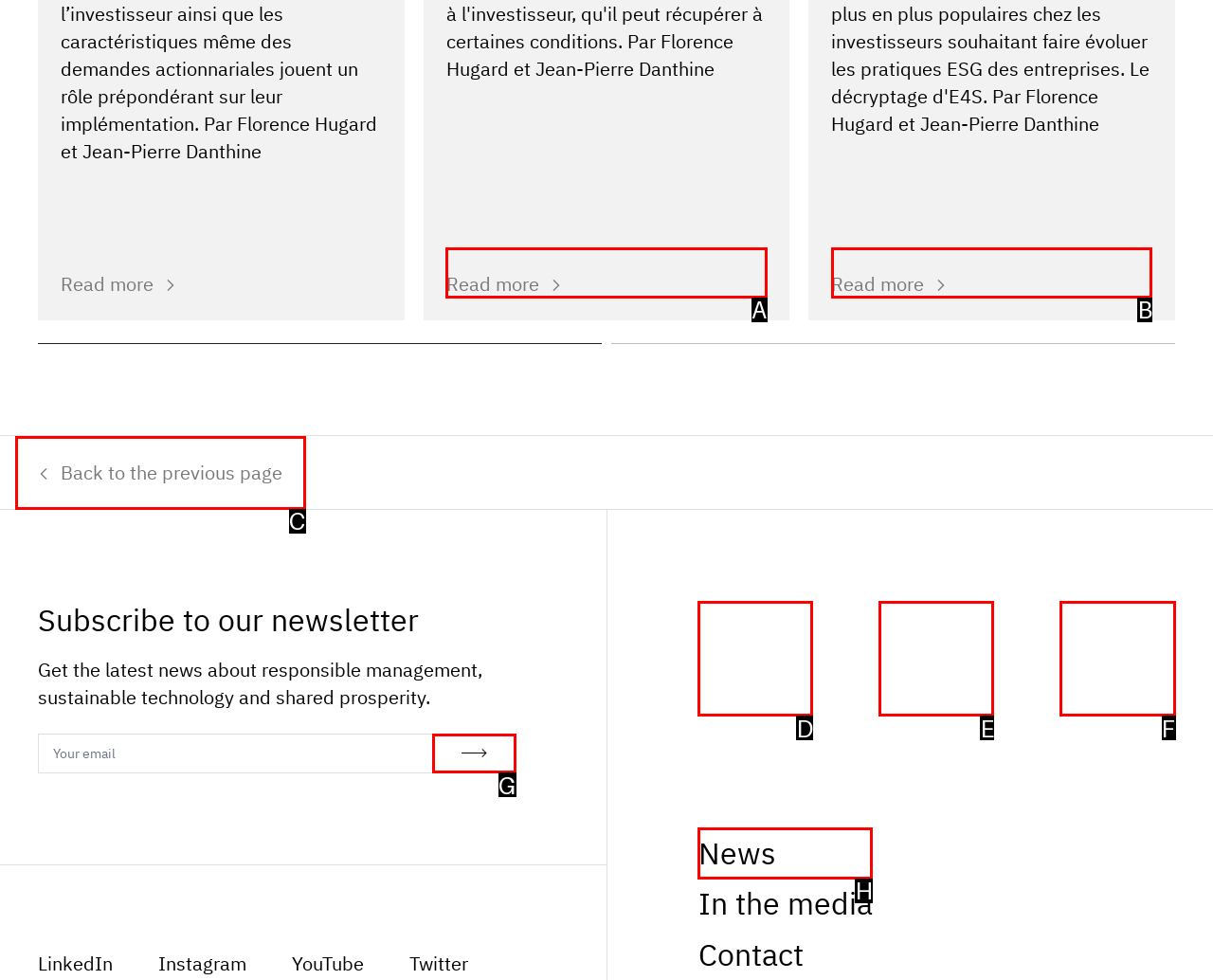Tell me which element should be clicked to achieve the following objective: Subscribe to the newsletter
Reply with the letter of the correct option from the displayed choices.

G